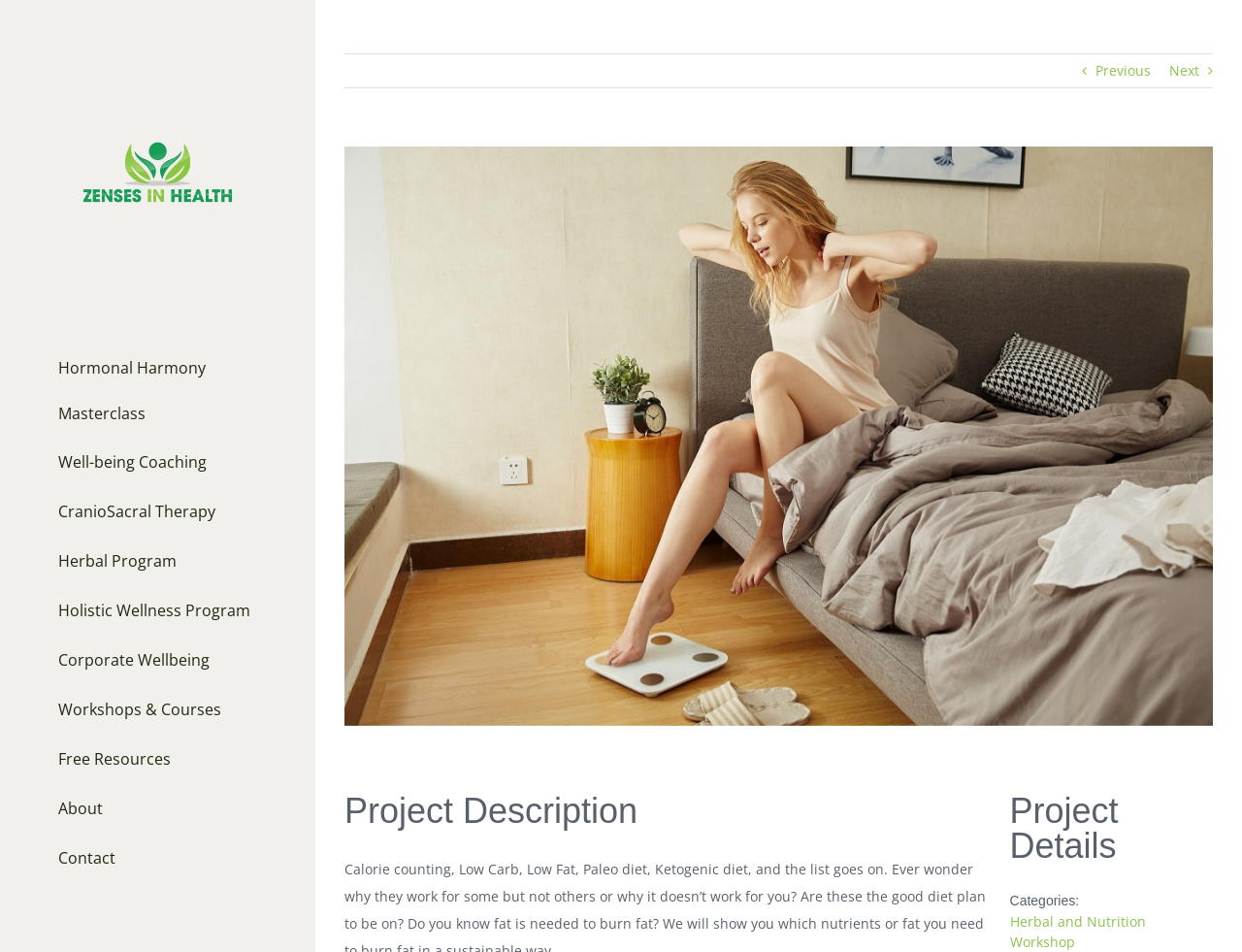What is the category of the project? From the image, respond with a single word or brief phrase.

Herbal and Nutrition Workshop